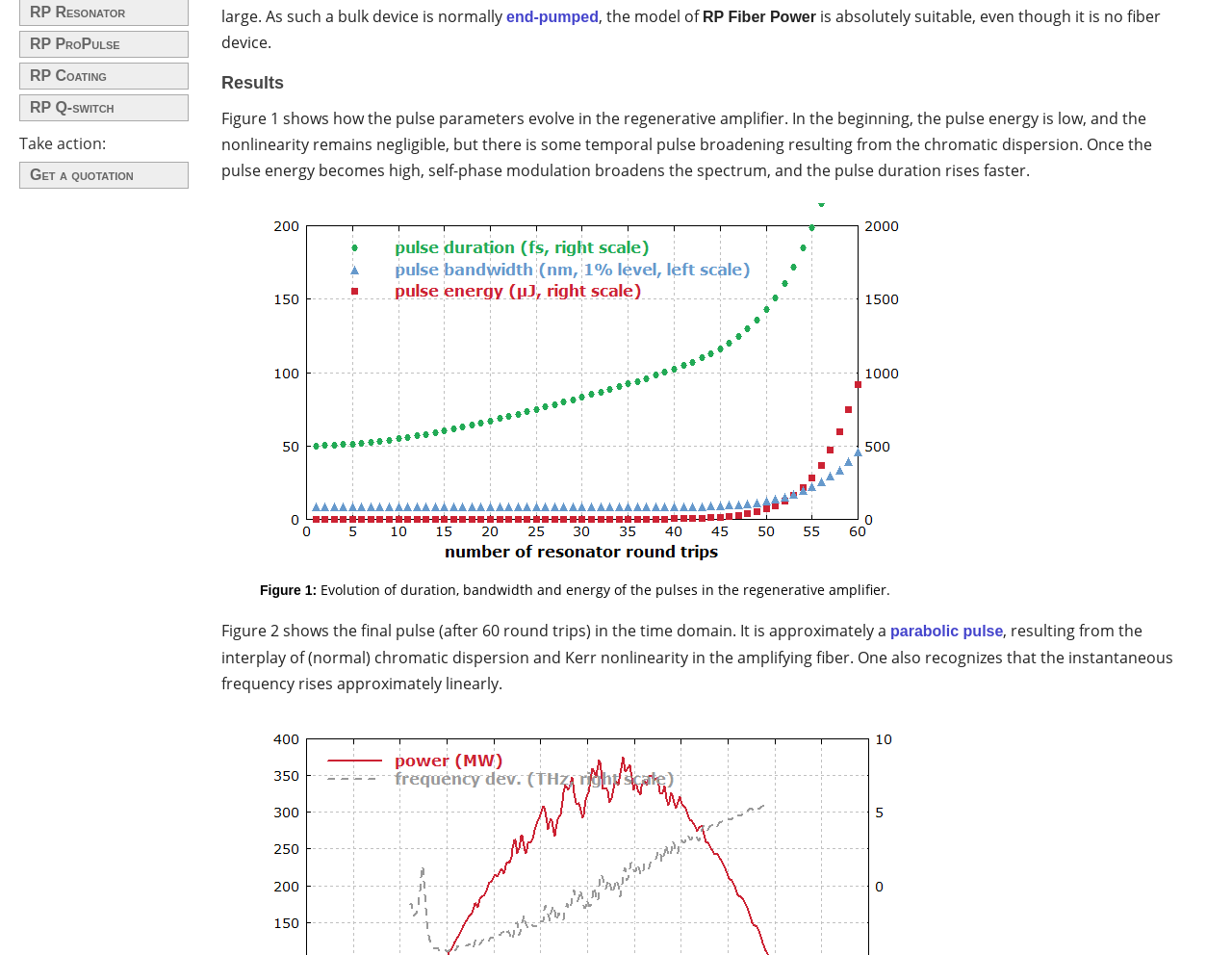Find the bounding box coordinates for the HTML element described as: "parabolic pulse". The coordinates should consist of four float values between 0 and 1, i.e., [left, top, right, bottom].

[0.723, 0.653, 0.814, 0.67]